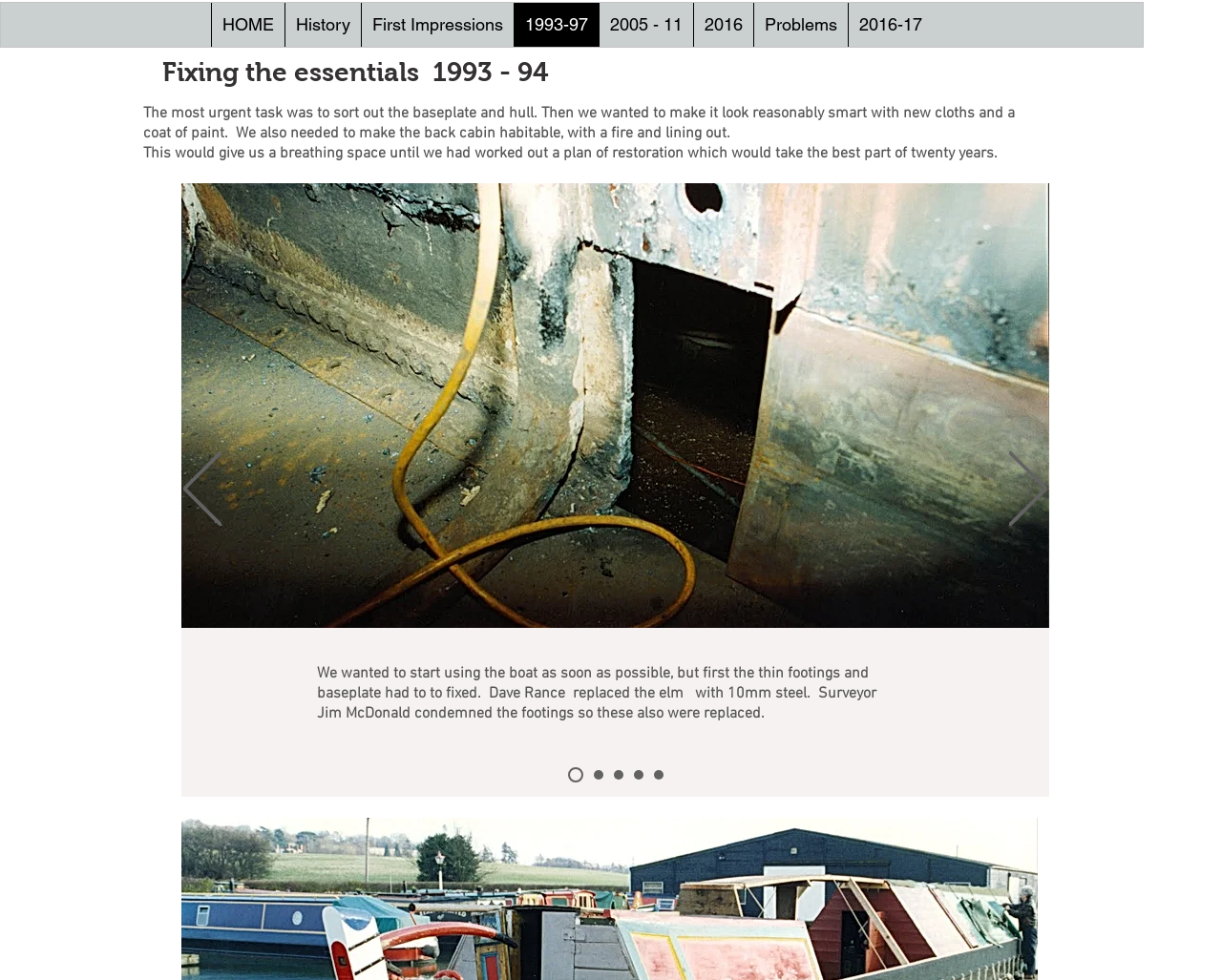Locate and provide the bounding box coordinates for the HTML element that matches this description: "2005 - 11".

[0.49, 0.003, 0.567, 0.048]